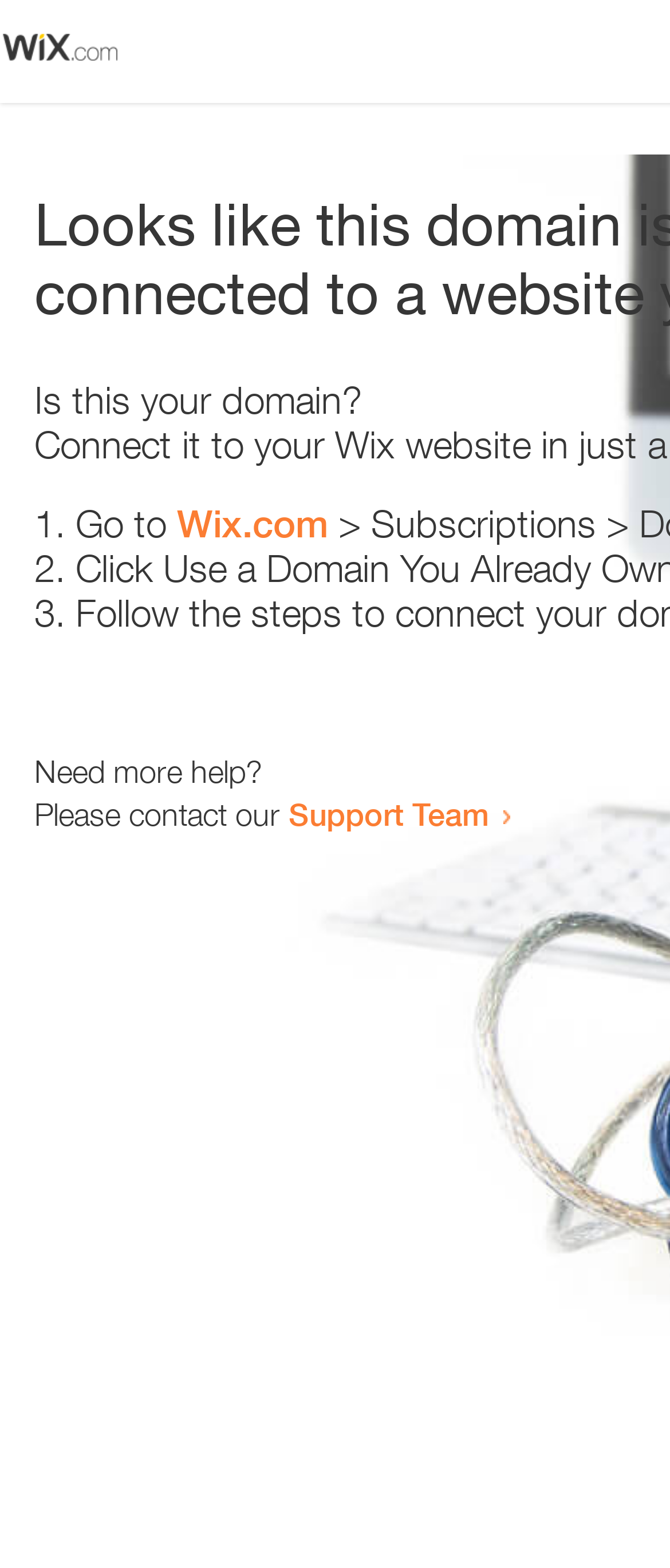What is the domain being referred to?
Utilize the information in the image to give a detailed answer to the question.

The webpage contains a link 'Wix.com' which suggests that the domain being referred to is Wix.com. This can be inferred from the context of the sentence 'Go to Wix.com'.